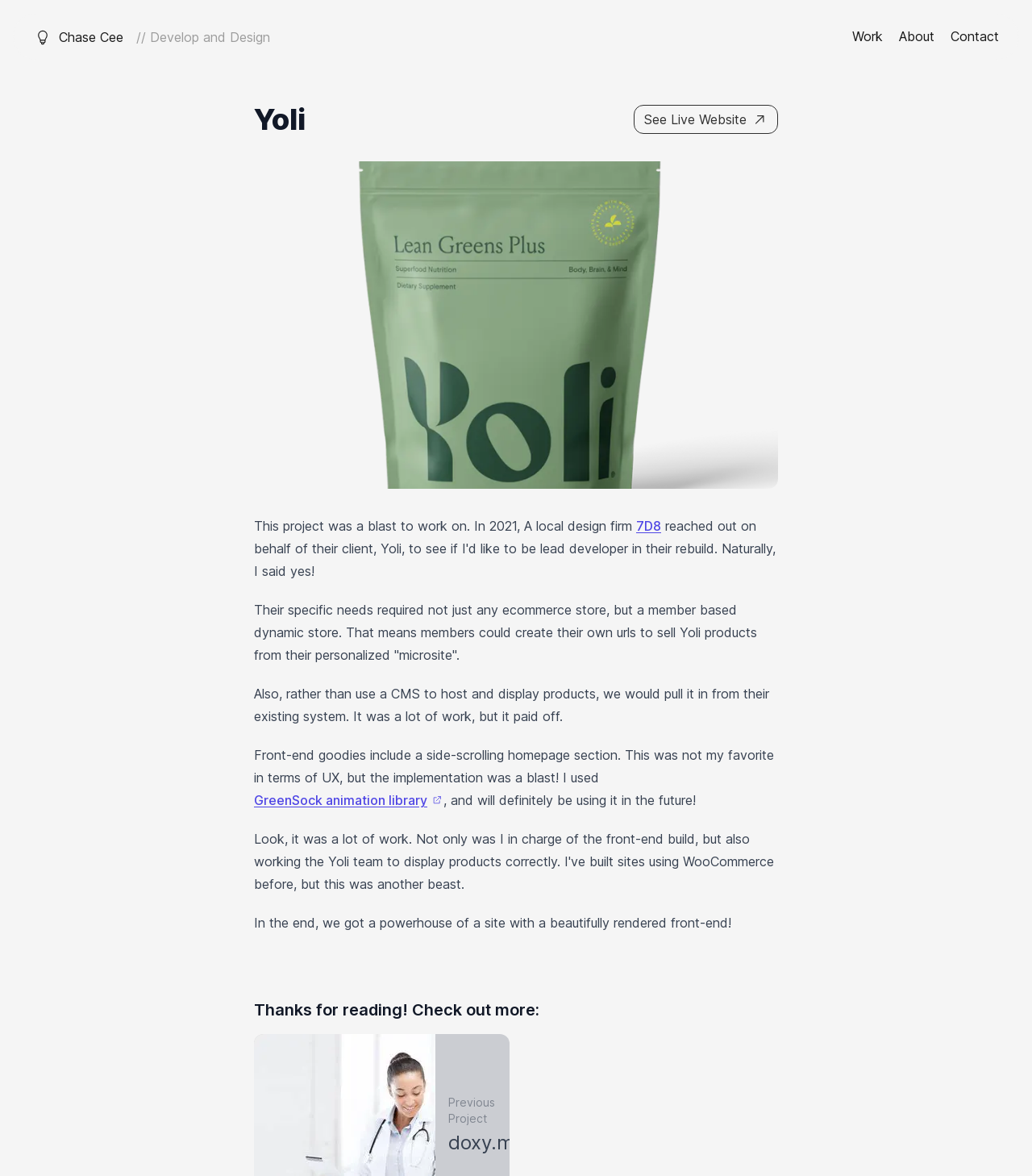Find the coordinates for the bounding box of the element with this description: "Chase Cee LogoChase CeeCC".

[0.032, 0.023, 0.12, 0.039]